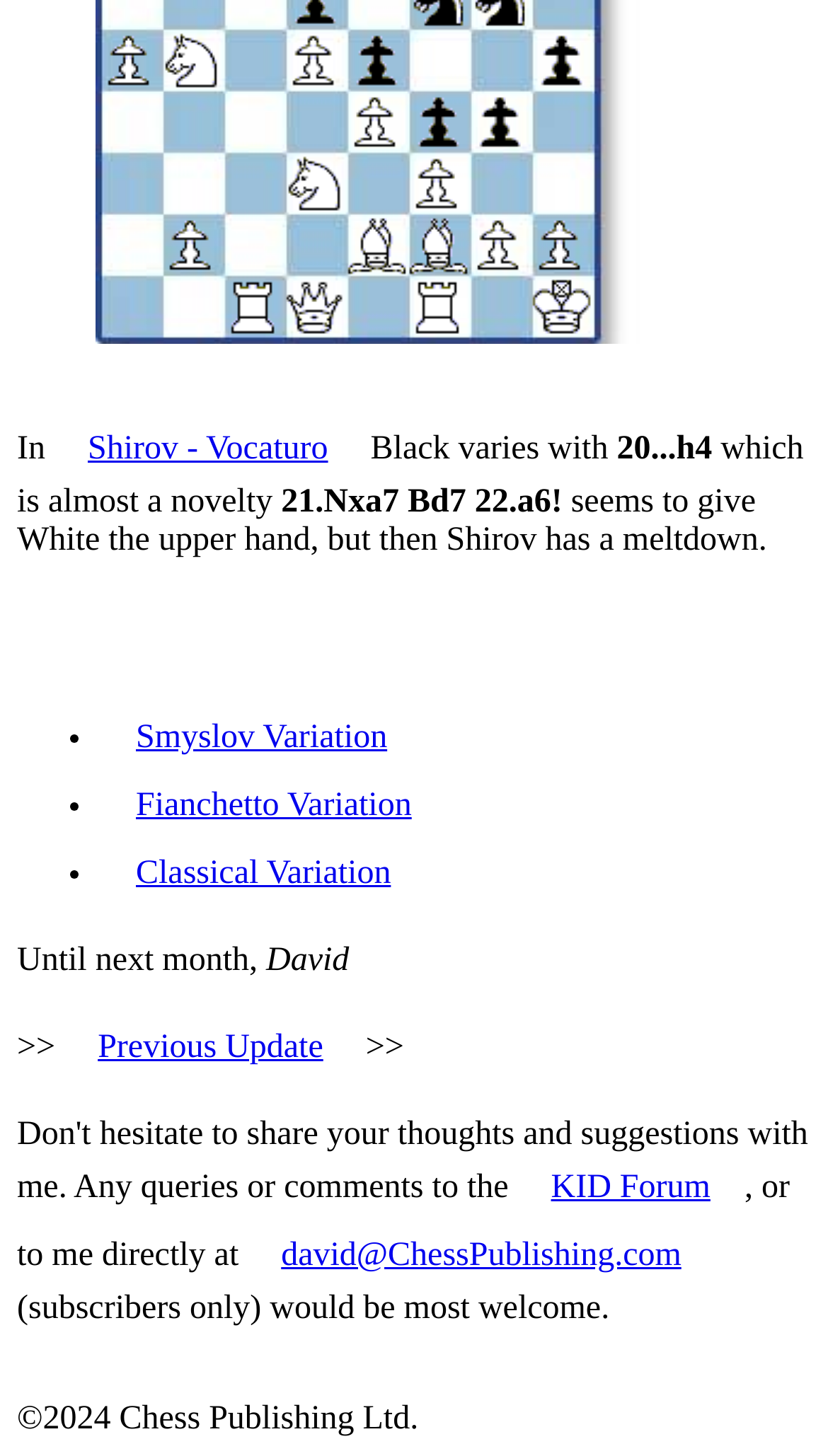What is the purpose of the link 'Shirov - Vocaturo'?
We need a detailed and exhaustive answer to the question. Please elaborate.

The link 'Shirov - Vocaturo' is likely a reference to a chess game or analysis between Shirov and Vocaturo, and clicking on it would provide more information about the game.